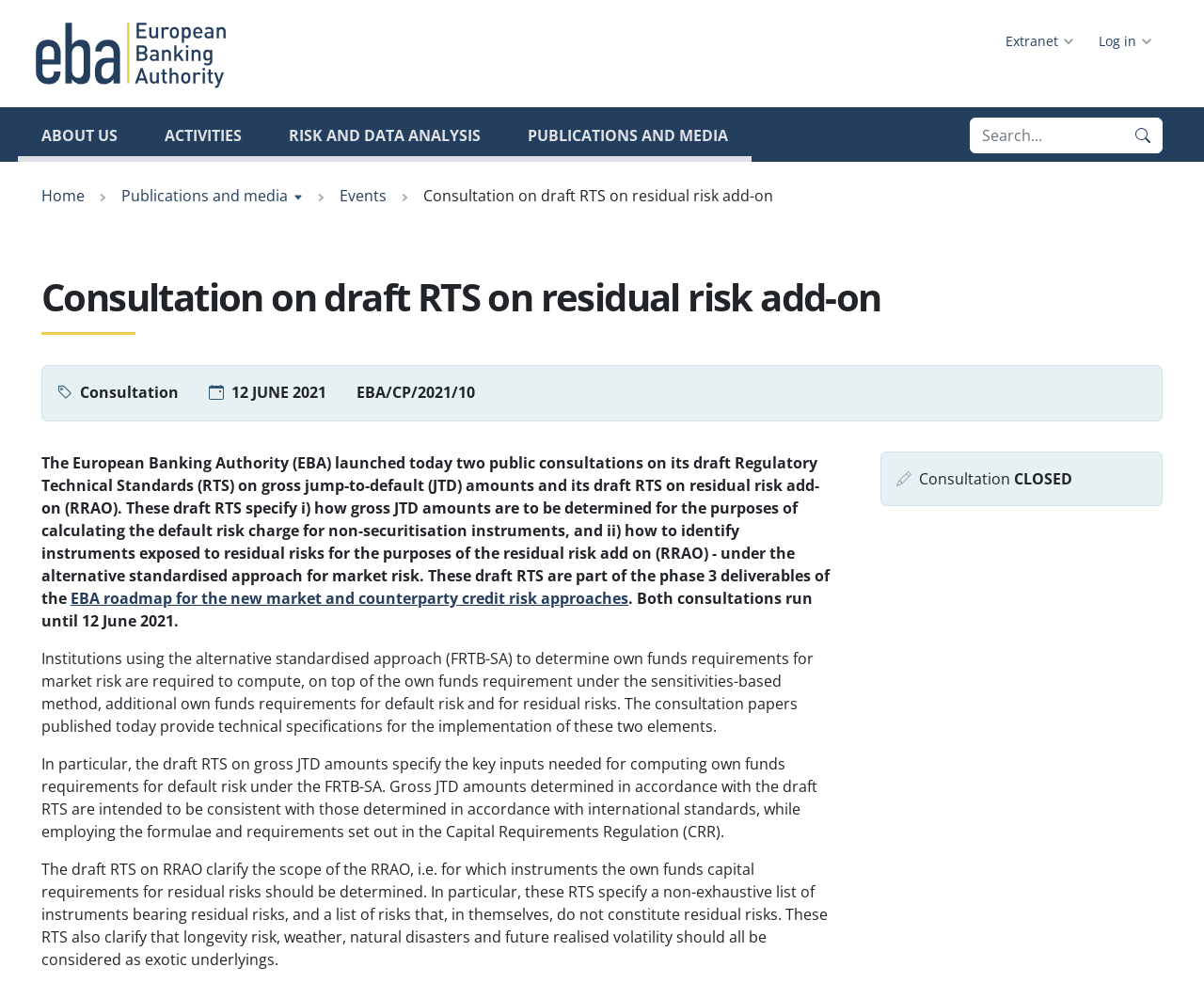What is the alternative standardised approach mentioned in the webpage?
Look at the image and answer the question using a single word or phrase.

FRTB-SA